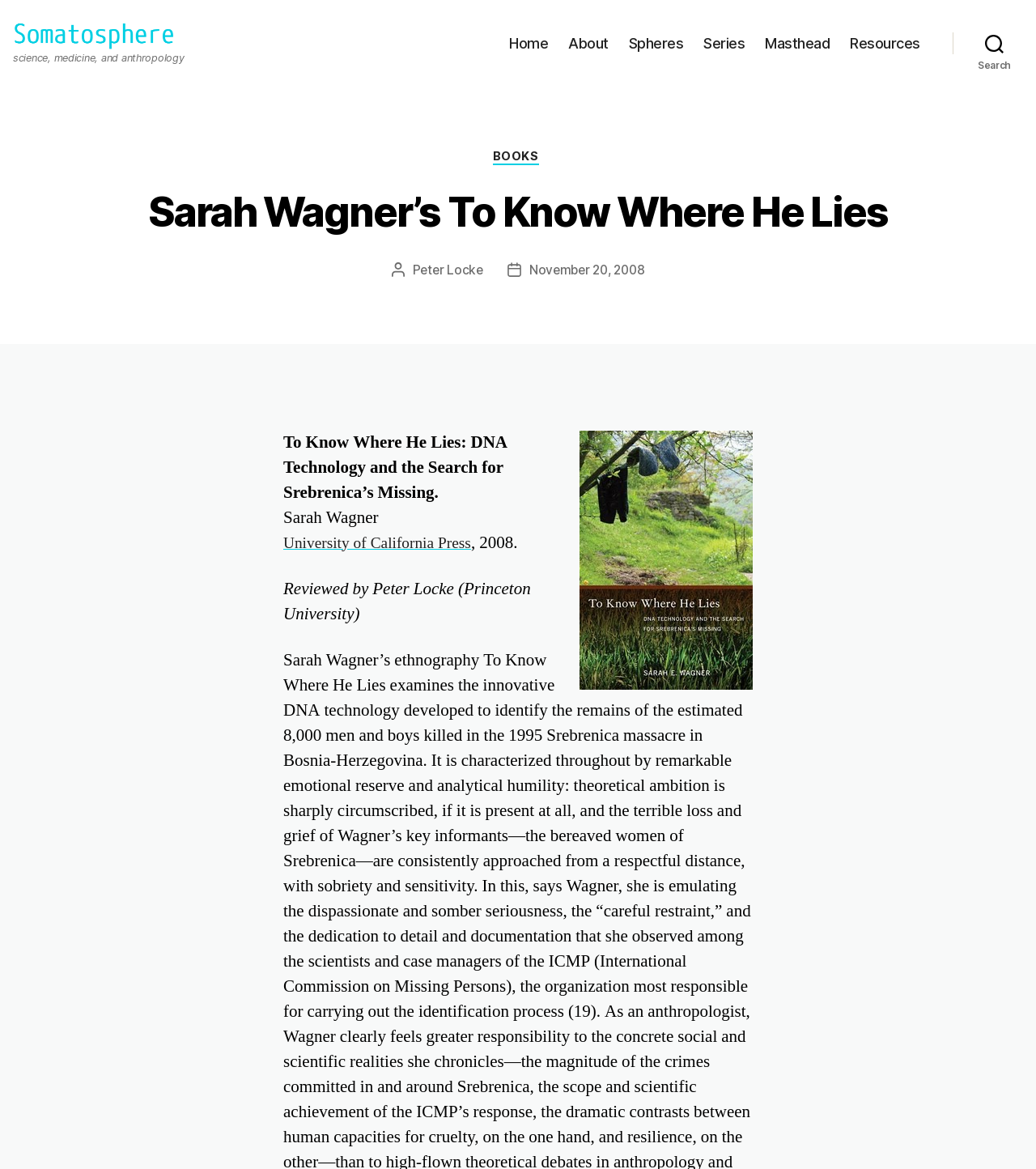What is the name of the book being reviewed?
Examine the webpage screenshot and provide an in-depth answer to the question.

I found the answer by looking at the text content of the webpage, specifically the section that describes the book being reviewed. The text 'To Know Where He Lies: DNA Technology and the Search for Srebrenica’s Missing.' is the title of the book.